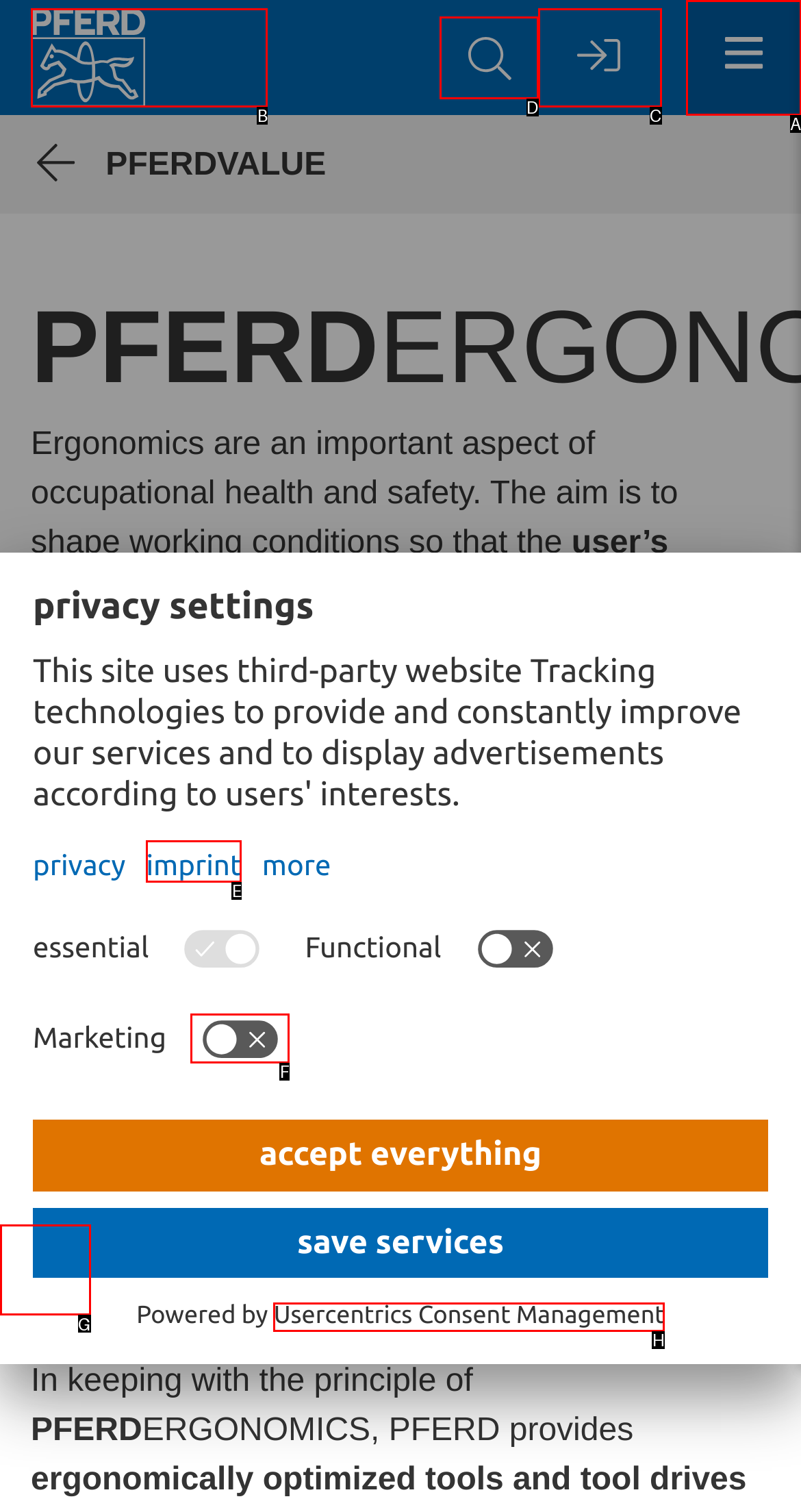Indicate the UI element to click to perform the task: Open privacy settings. Reply with the letter corresponding to the chosen element.

G